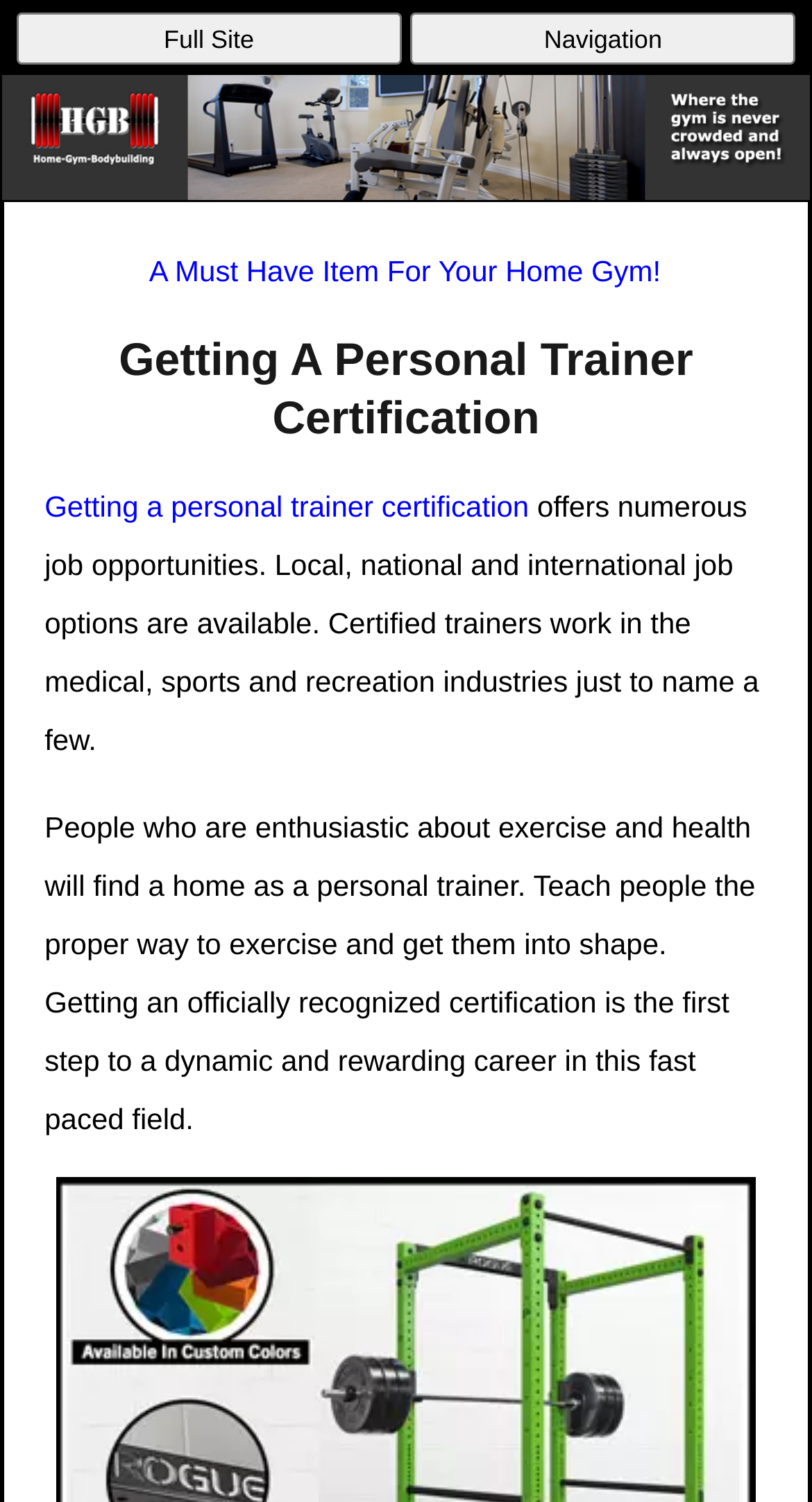Answer the question in one word or a short phrase:
What is the first step to a career as a personal trainer?

Getting officially recognized certification